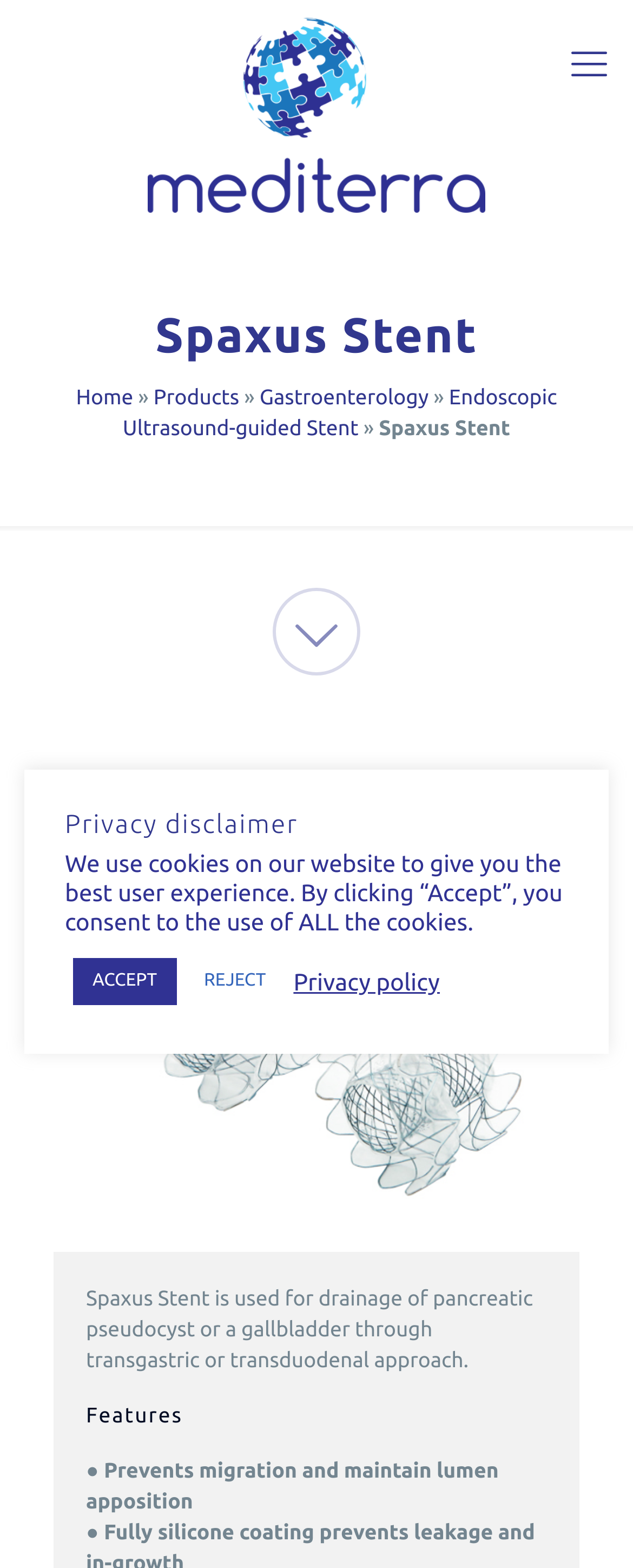Determine the bounding box coordinates of the clickable region to execute the instruction: "Learn about Gastroenterology". The coordinates should be four float numbers between 0 and 1, denoted as [left, top, right, bottom].

[0.41, 0.246, 0.677, 0.261]